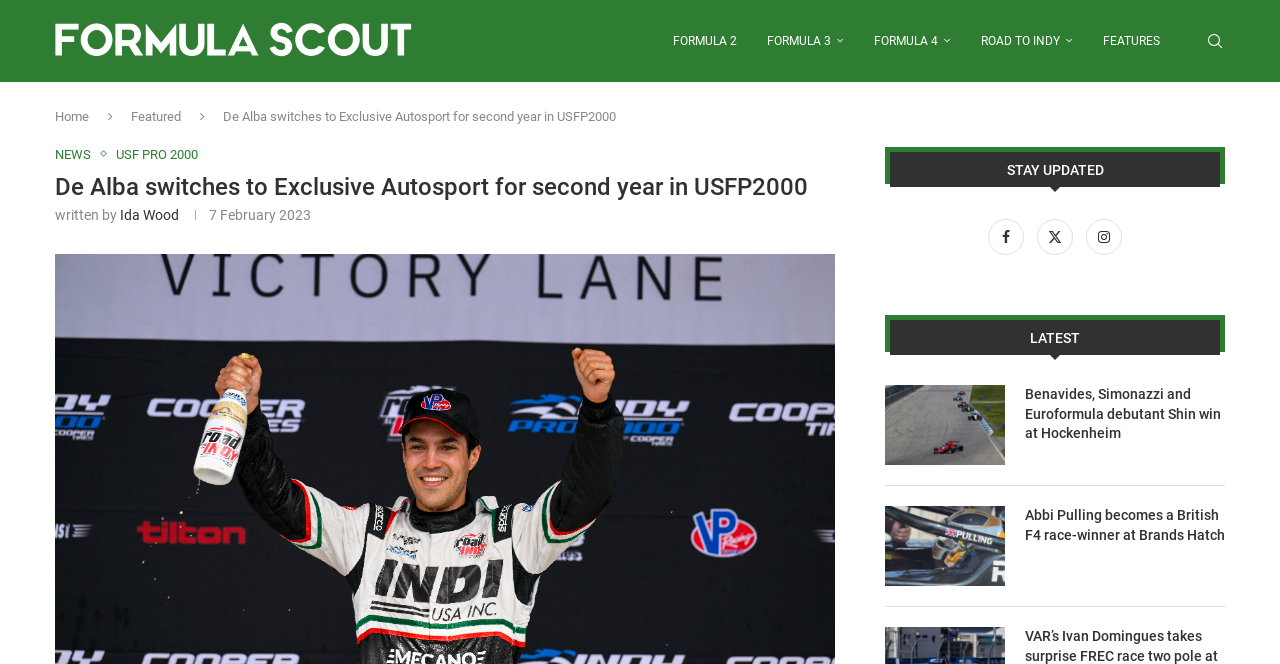Please identify the bounding box coordinates of the element's region that should be clicked to execute the following instruction: "Read the latest news about USF Pro 2000". The bounding box coordinates must be four float numbers between 0 and 1, i.e., [left, top, right, bottom].

[0.091, 0.221, 0.155, 0.244]